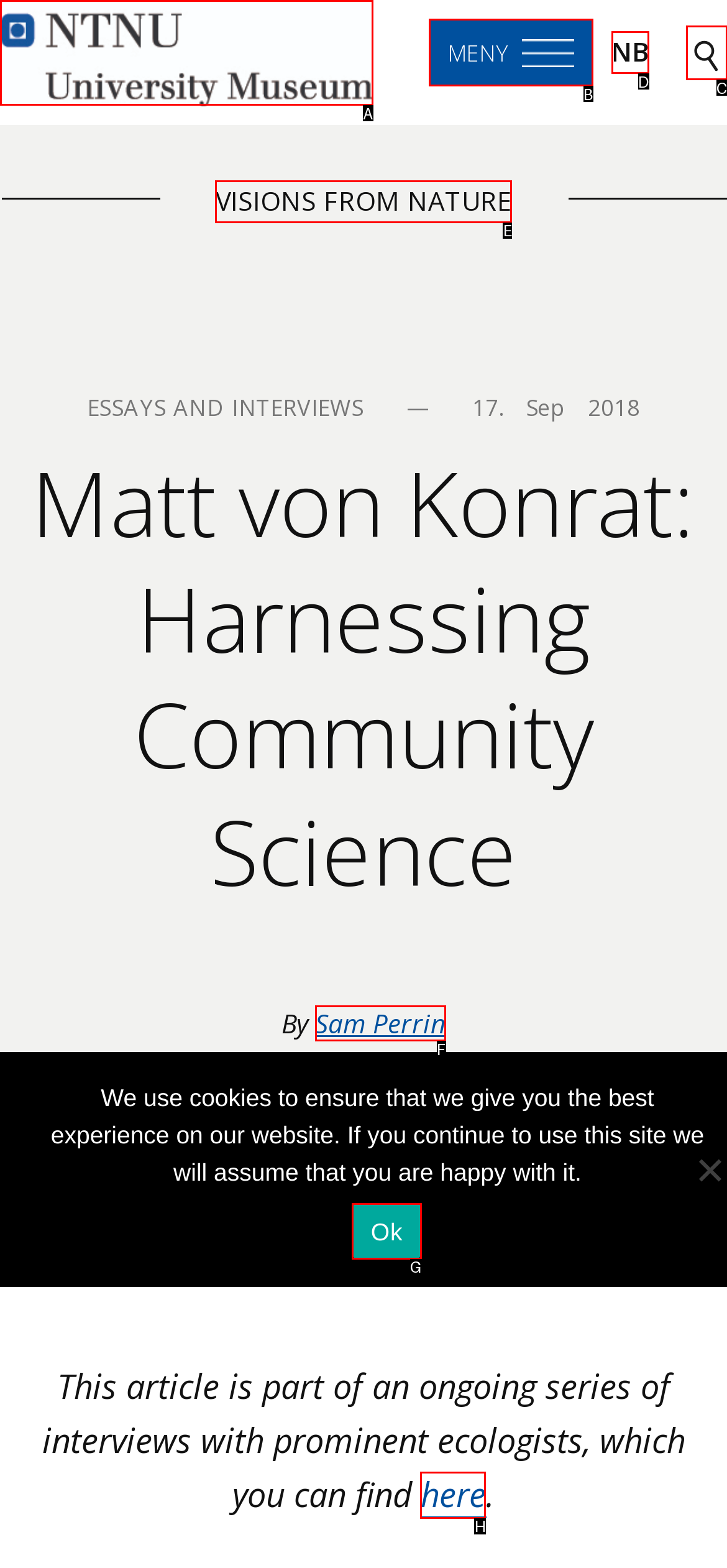For the given instruction: read VISIONS FROM NATURE, determine which boxed UI element should be clicked. Answer with the letter of the corresponding option directly.

E